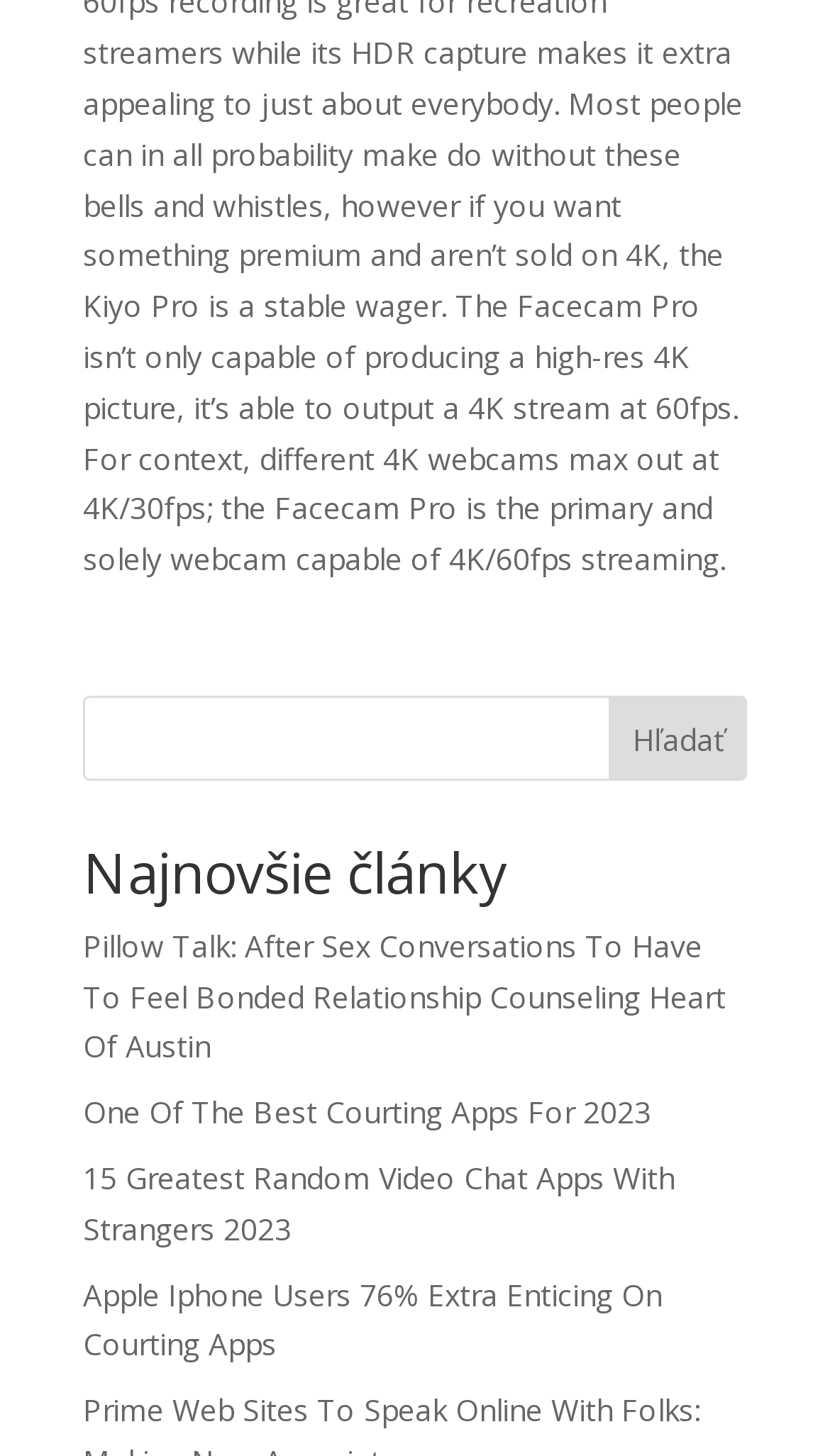Predict the bounding box for the UI component with the following description: "parent_node: Hľadať name="s"".

[0.1, 0.478, 0.9, 0.536]